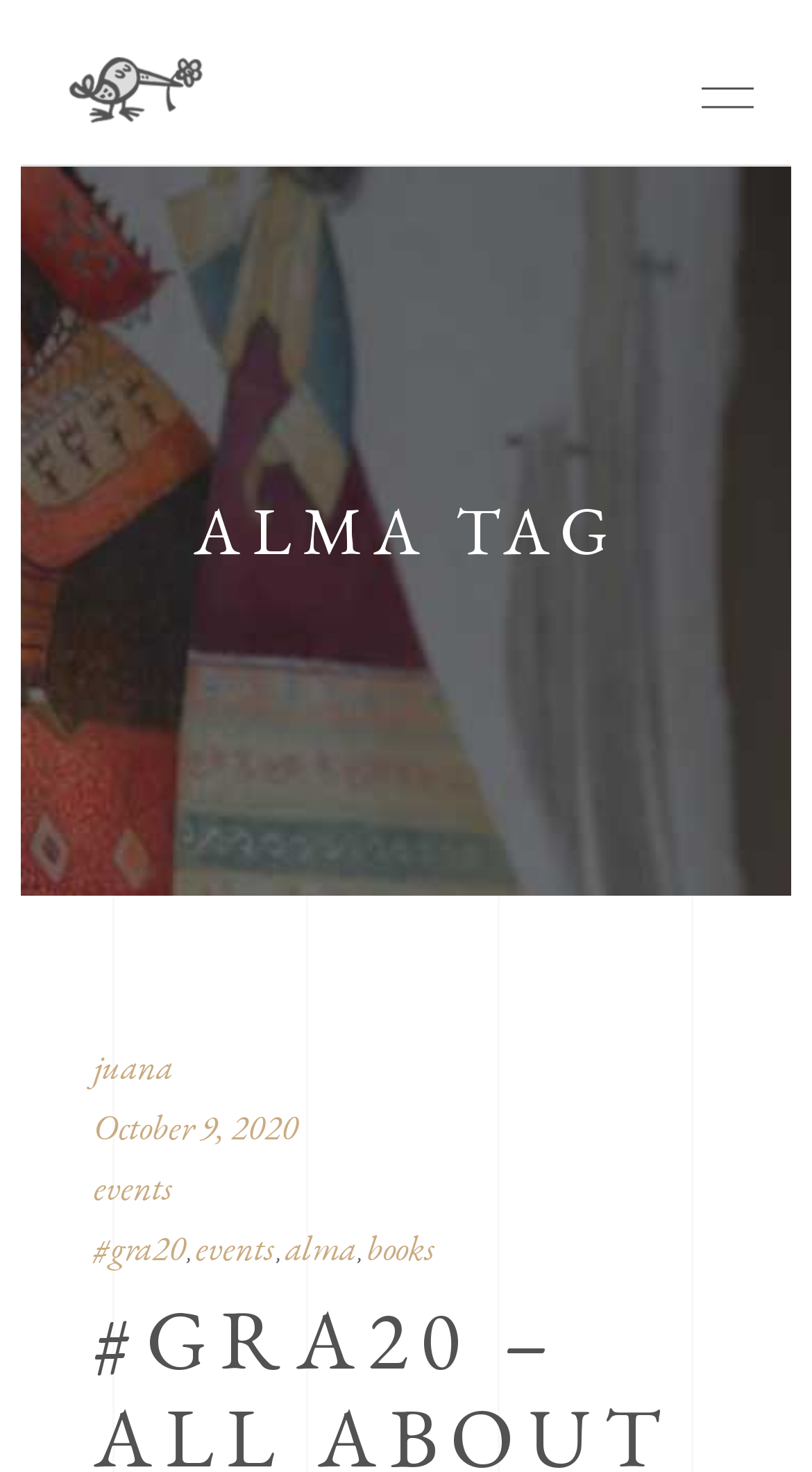What is the main topic of the webpage?
Kindly offer a comprehensive and detailed response to the question.

The presence of links like 'alma' and 'books' suggests that the webpage is related to children's books, and the author's name being Juana Martinez-Neal, a children's book author-illustrator, further supports this conclusion.